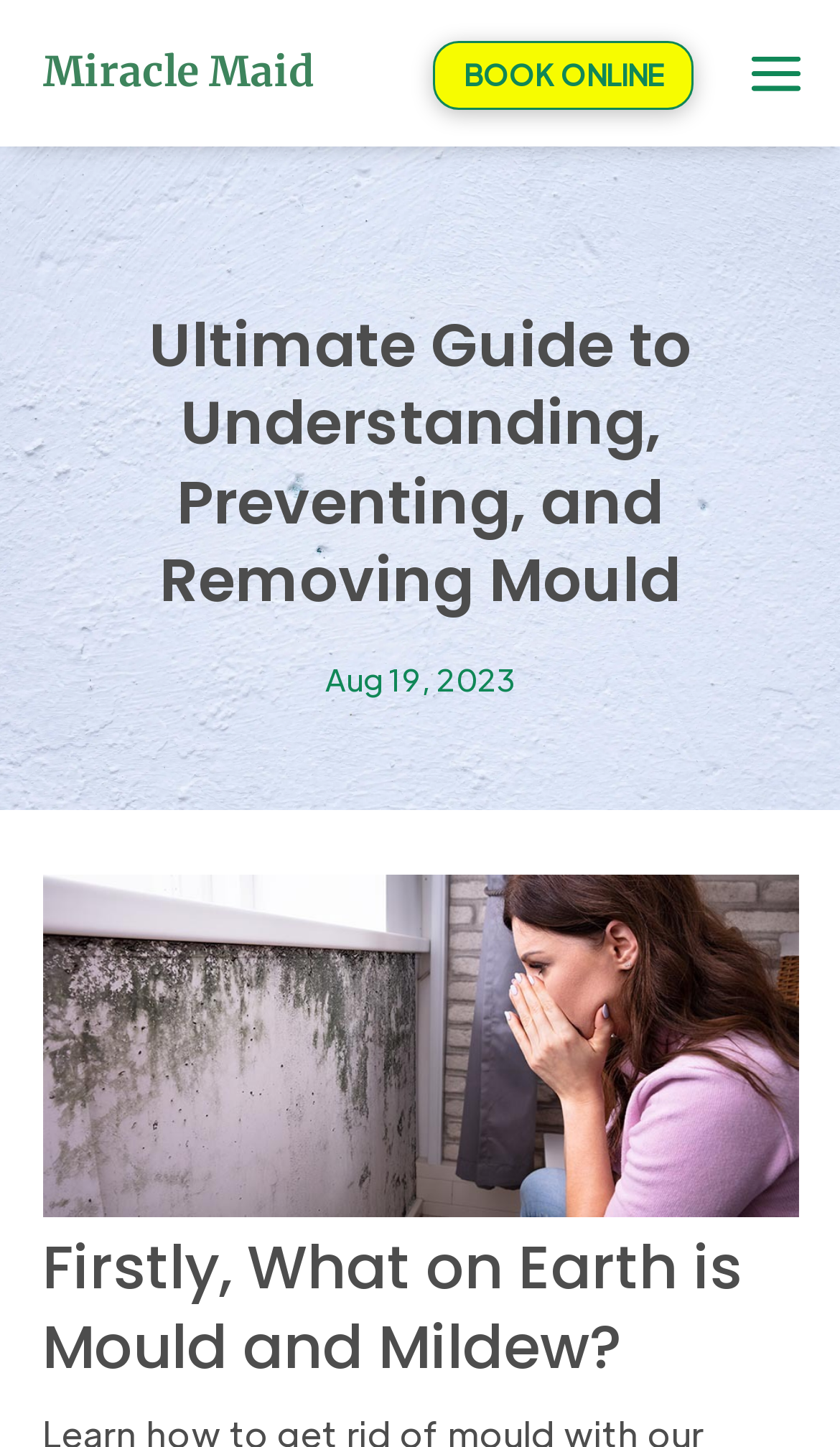Find the bounding box coordinates corresponding to the UI element with the description: "BOOK ONLINE". The coordinates should be formatted as [left, top, right, bottom], with values as floats between 0 and 1.

[0.516, 0.028, 0.826, 0.076]